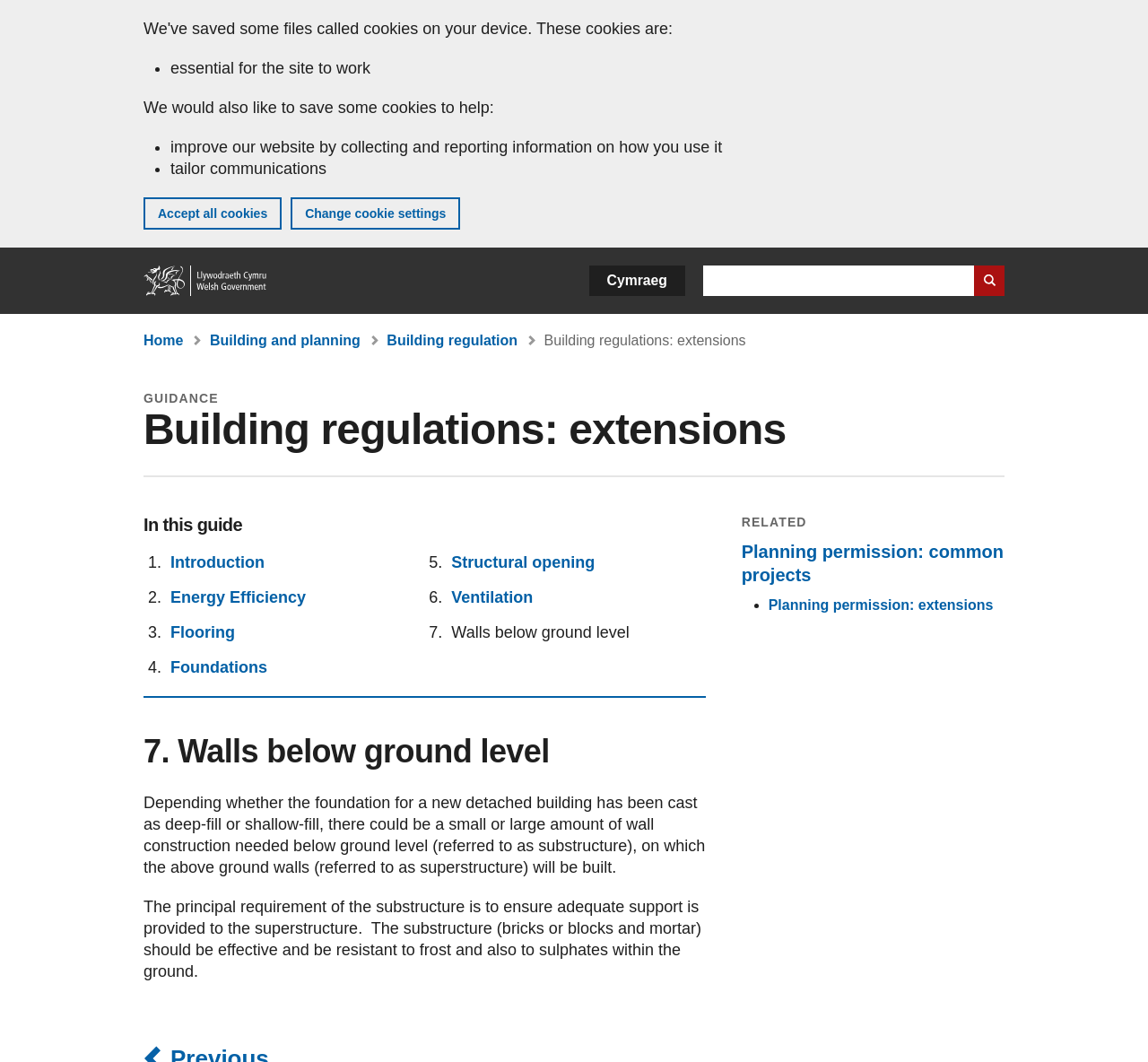Give a succinct answer to this question in a single word or phrase: 
What is the purpose of the cookie settings?

To improve the website